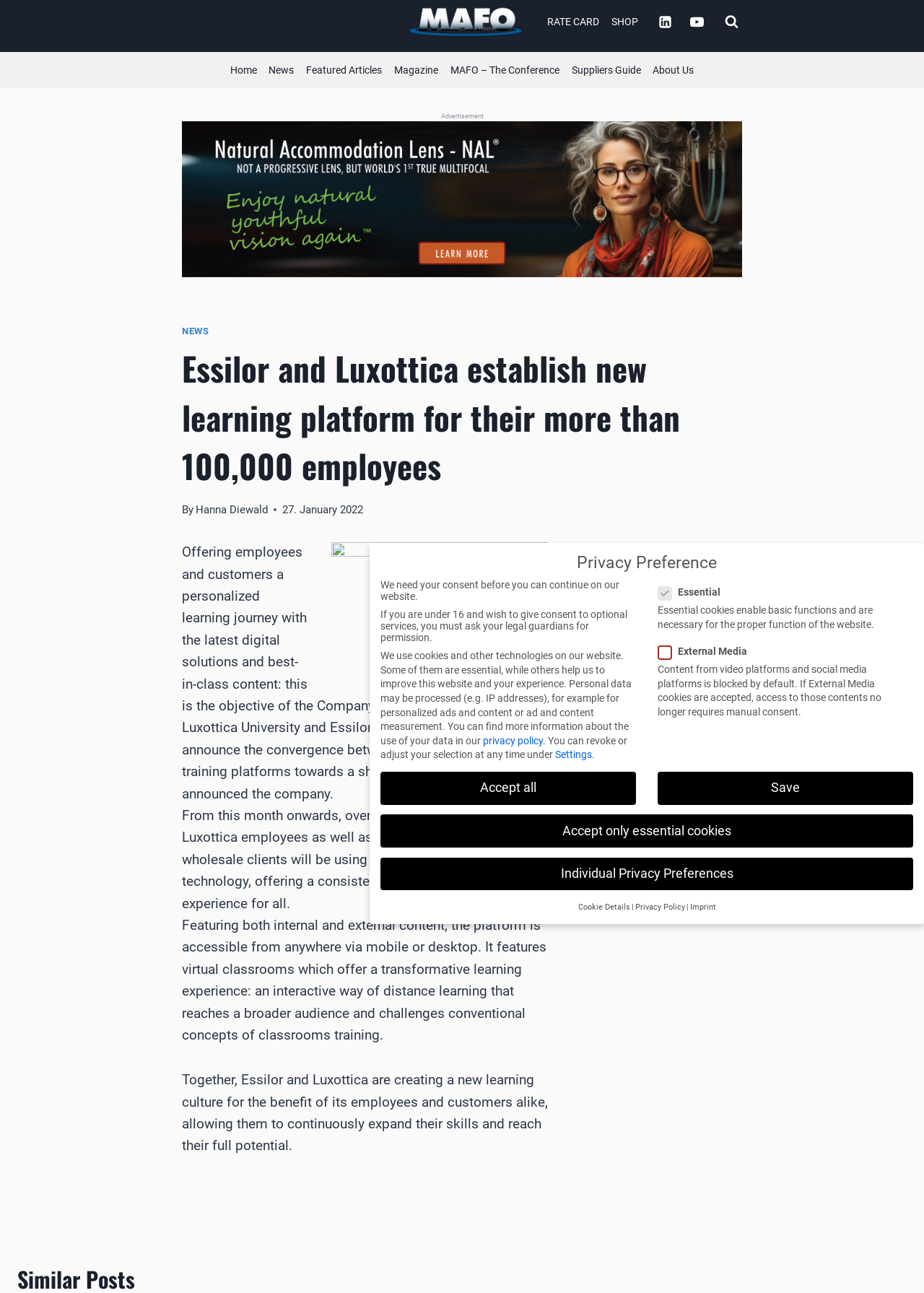Determine the bounding box coordinates for the area that needs to be clicked to fulfill this task: "Click the 'Home' link". The coordinates must be given as four float numbers between 0 and 1, i.e., [left, top, right, bottom].

[0.242, 0.04, 0.284, 0.068]